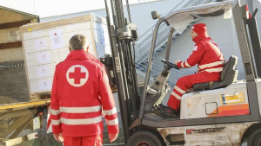Use one word or a short phrase to answer the question provided: 
What is being loaded onto the truck?

Pallet of boxes